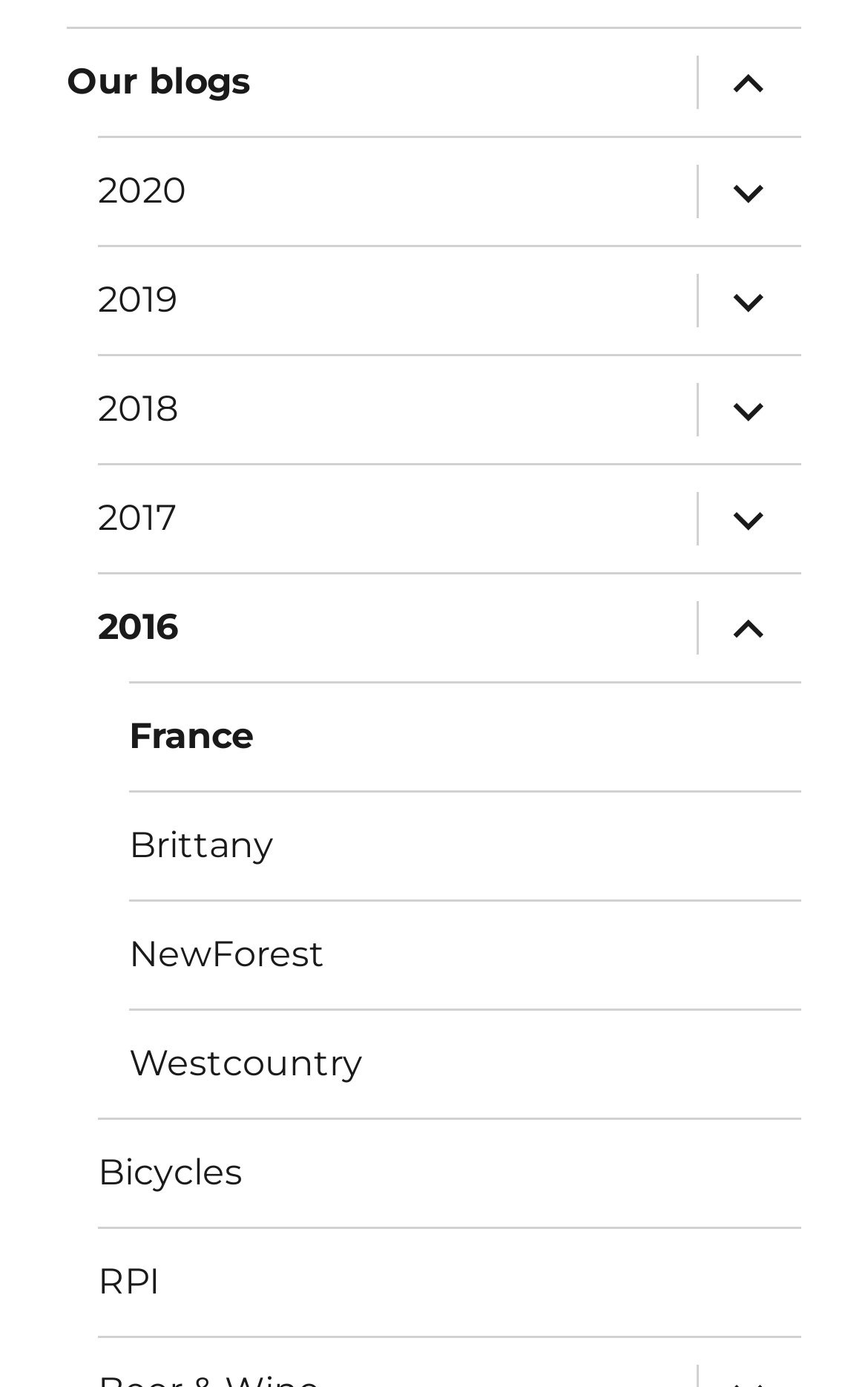Can you provide the bounding box coordinates for the element that should be clicked to implement the instruction: "Expand child menu of 2020"?

[0.8, 0.099, 0.923, 0.176]